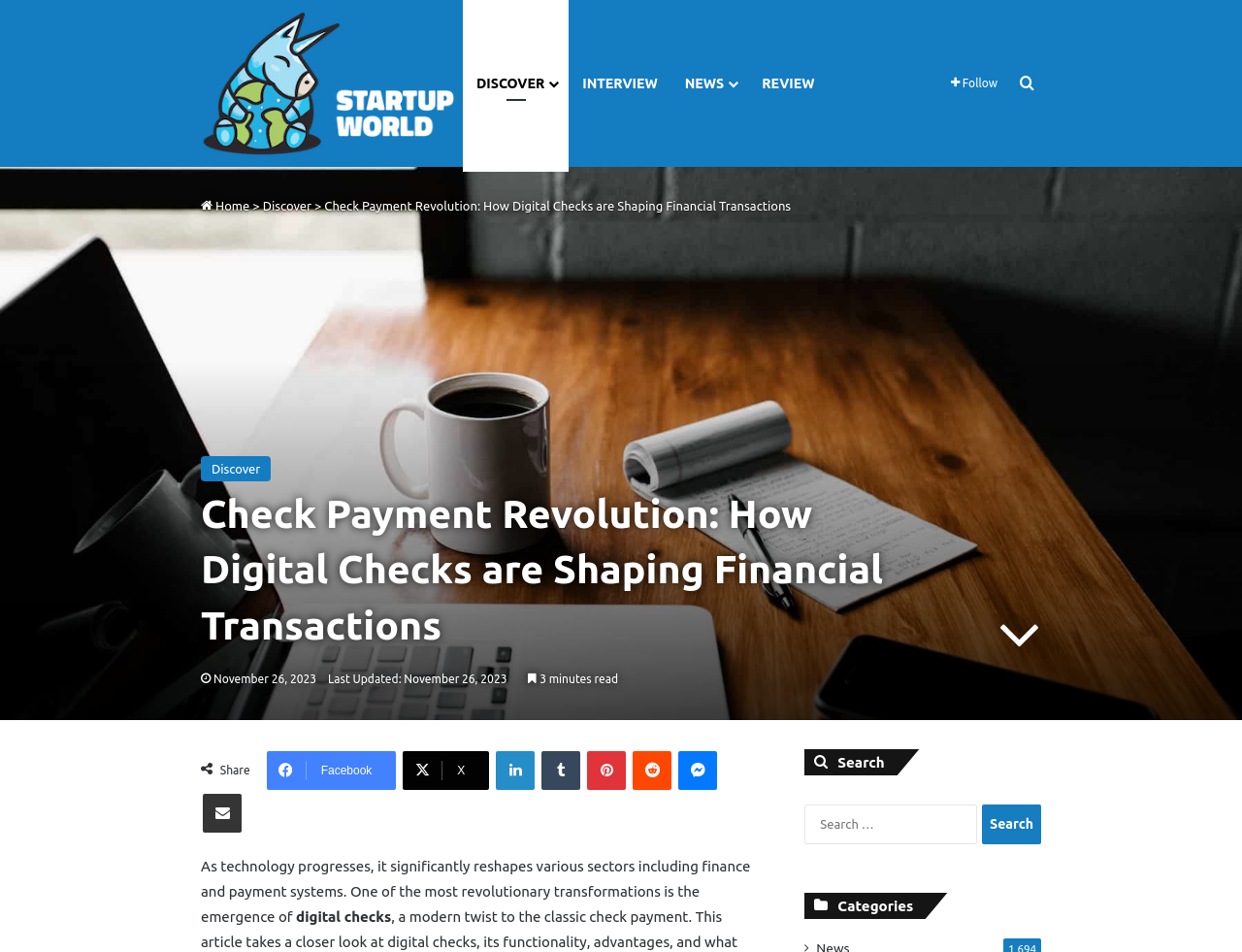Identify the bounding box coordinates for the element you need to click to achieve the following task: "Click on the 'Home' link". Provide the bounding box coordinates as four float numbers between 0 and 1, in the form [left, top, right, bottom].

[0.162, 0.209, 0.201, 0.223]